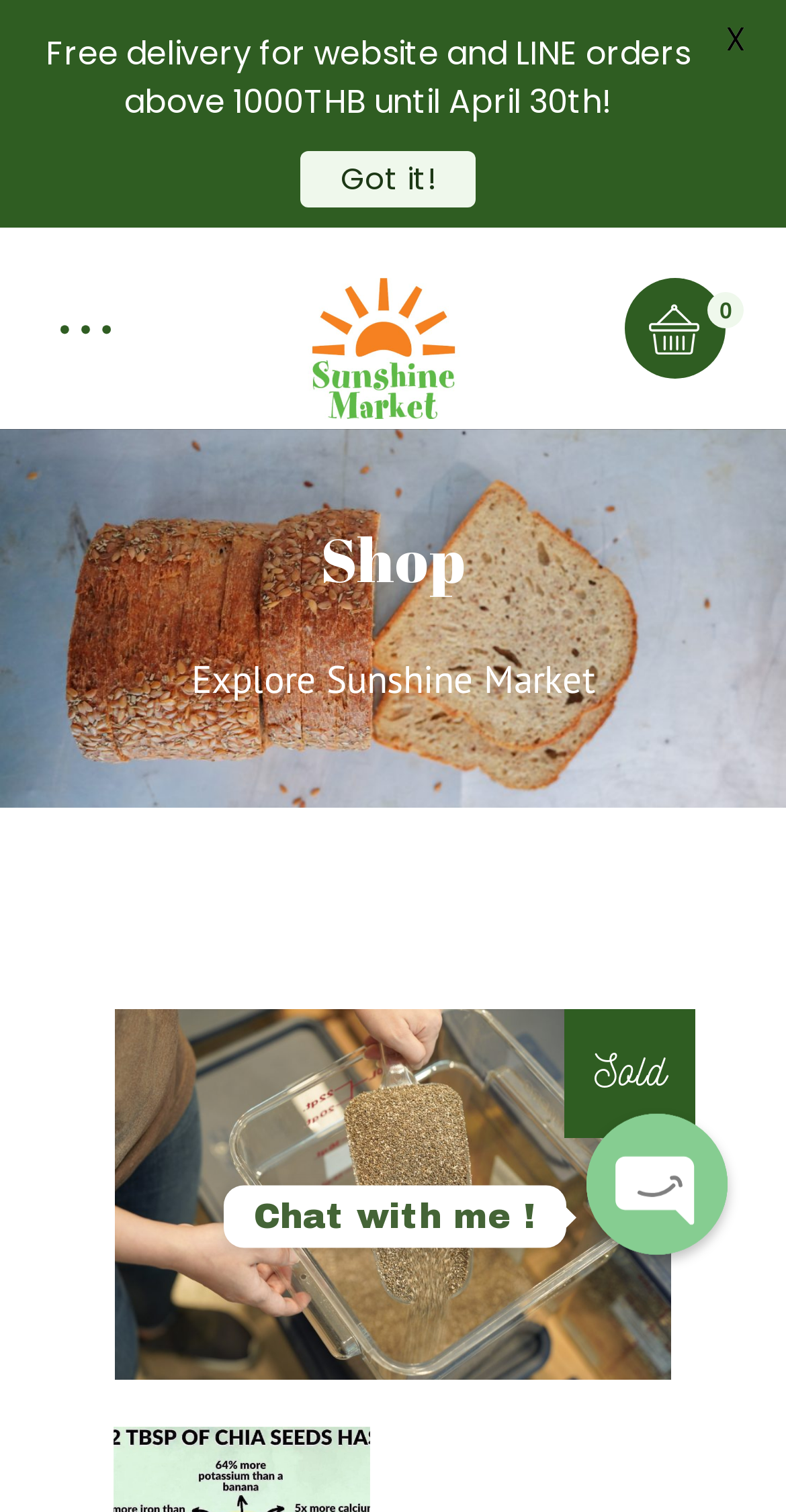Identify the bounding box coordinates for the UI element described as: "Got it!". The coordinates should be provided as four floats between 0 and 1: [left, top, right, bottom].

[0.382, 0.1, 0.605, 0.137]